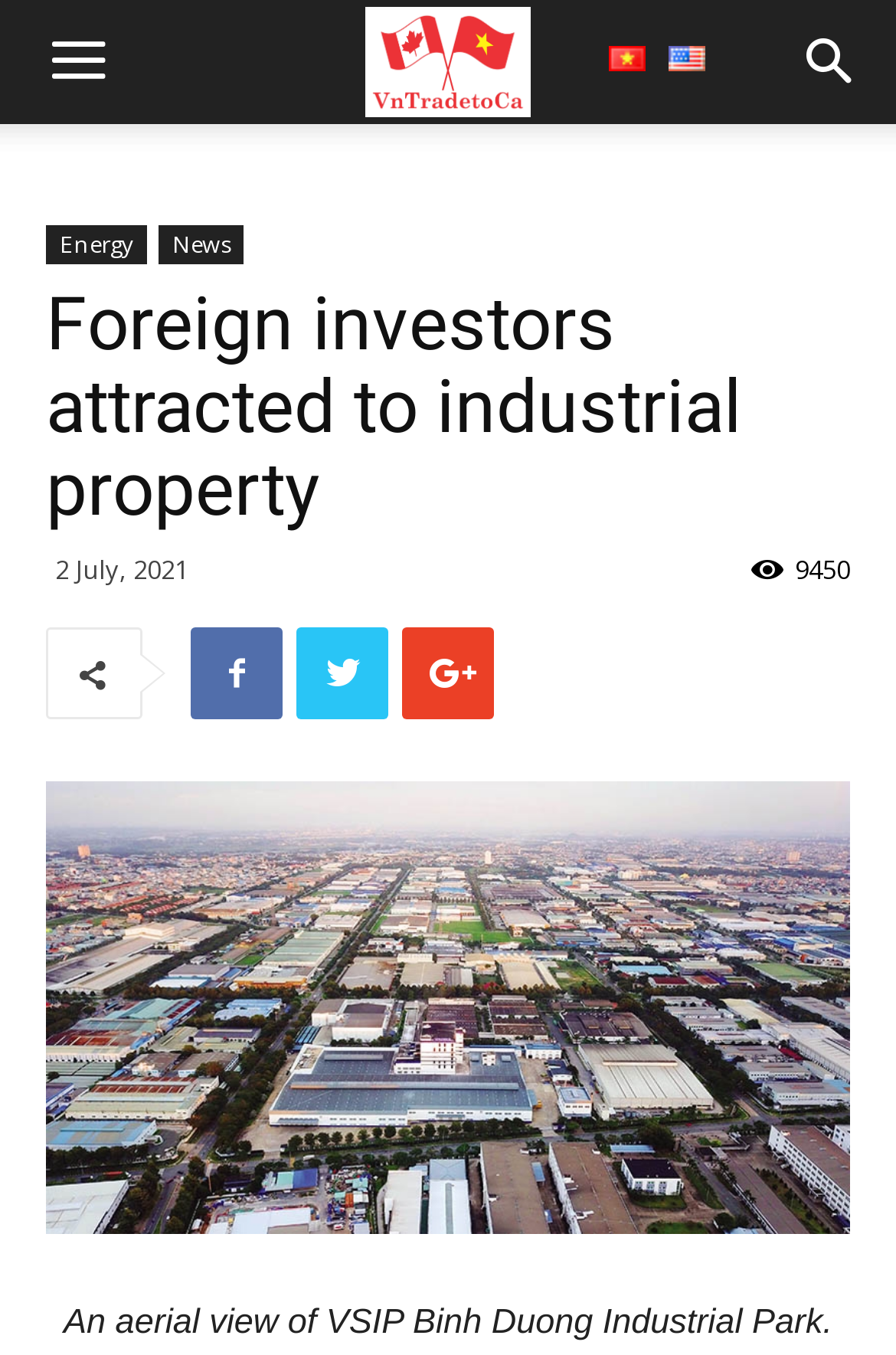What languages can users switch to on this webpage?
From the image, respond with a single word or phrase.

Vietnamese and English